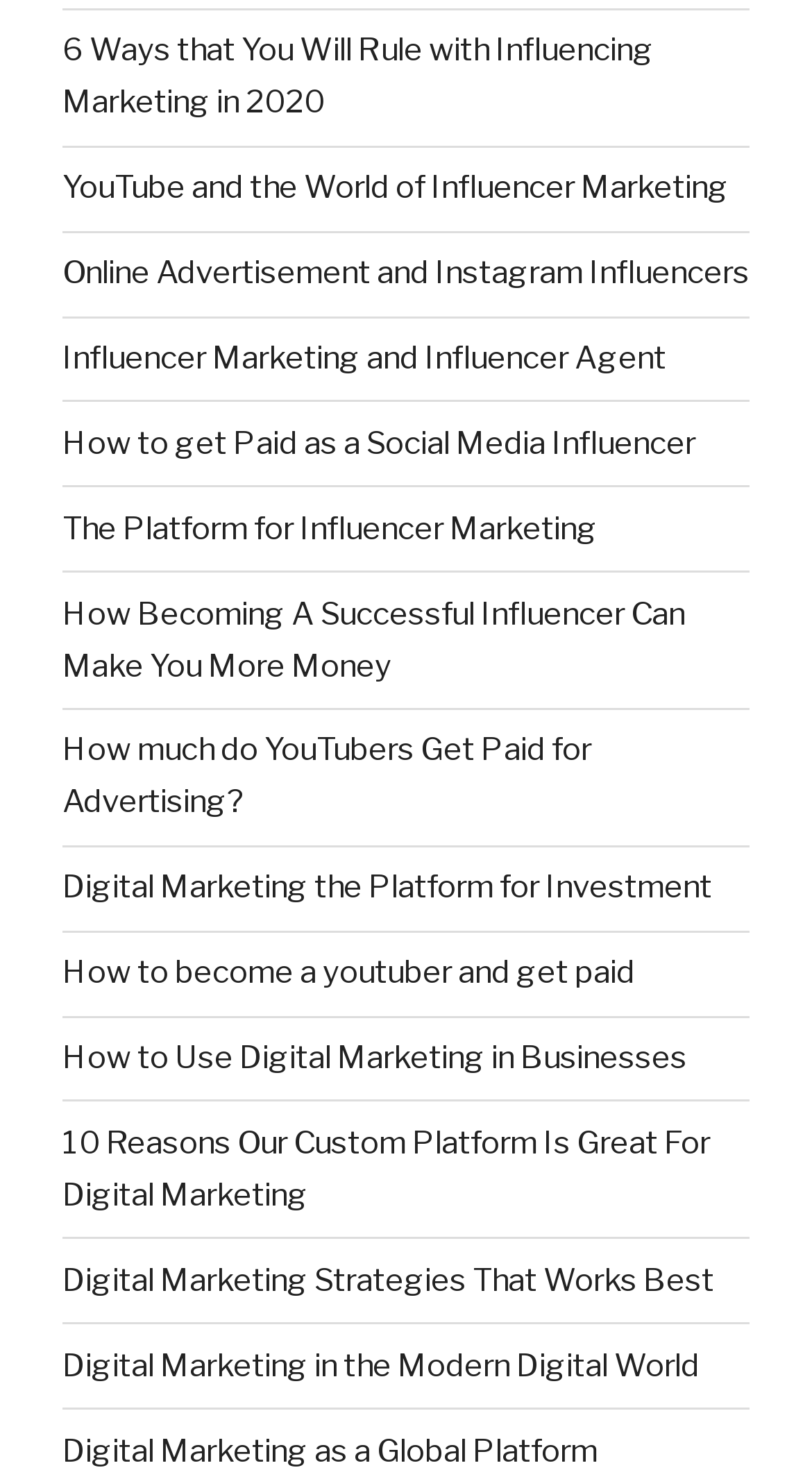Please determine the bounding box coordinates of the element to click in order to execute the following instruction: "Find out about the platform for influencer marketing". The coordinates should be four float numbers between 0 and 1, specified as [left, top, right, bottom].

[0.077, 0.347, 0.736, 0.372]